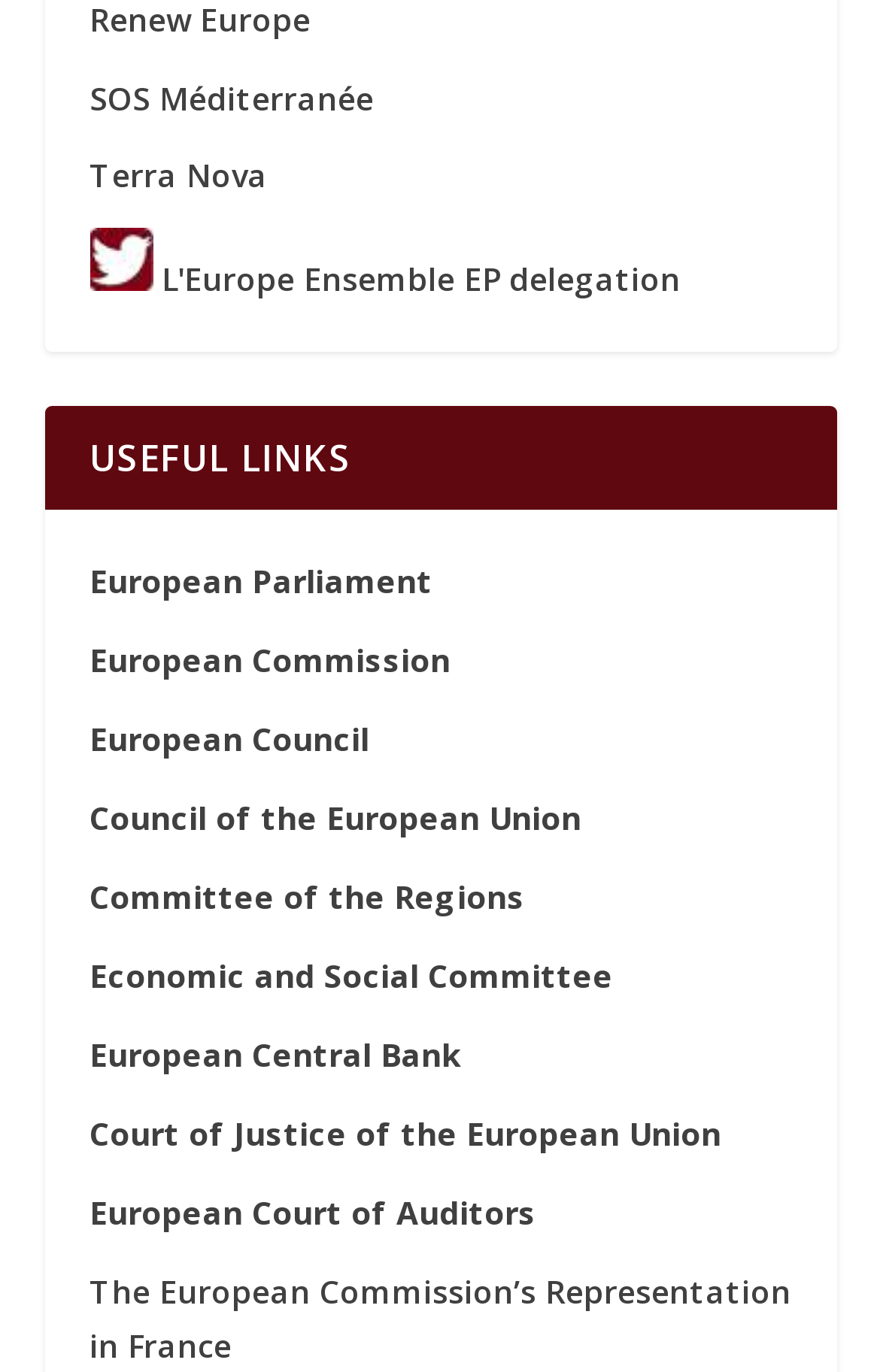Please locate the bounding box coordinates of the element that should be clicked to complete the given instruction: "visit SOS Méditerranée website".

[0.101, 0.055, 0.424, 0.086]